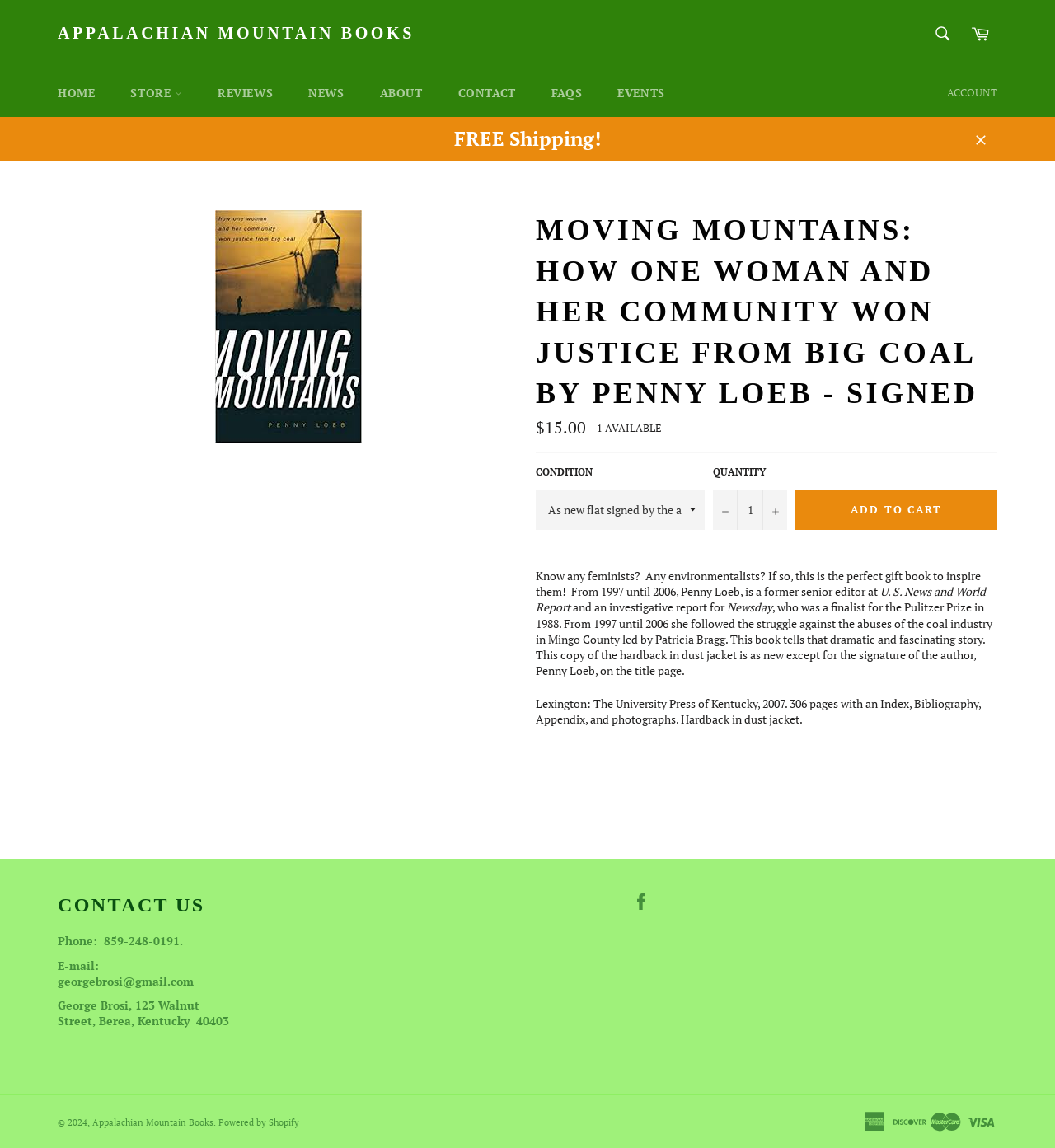Find the bounding box coordinates for the UI element that matches this description: "Contact".

None